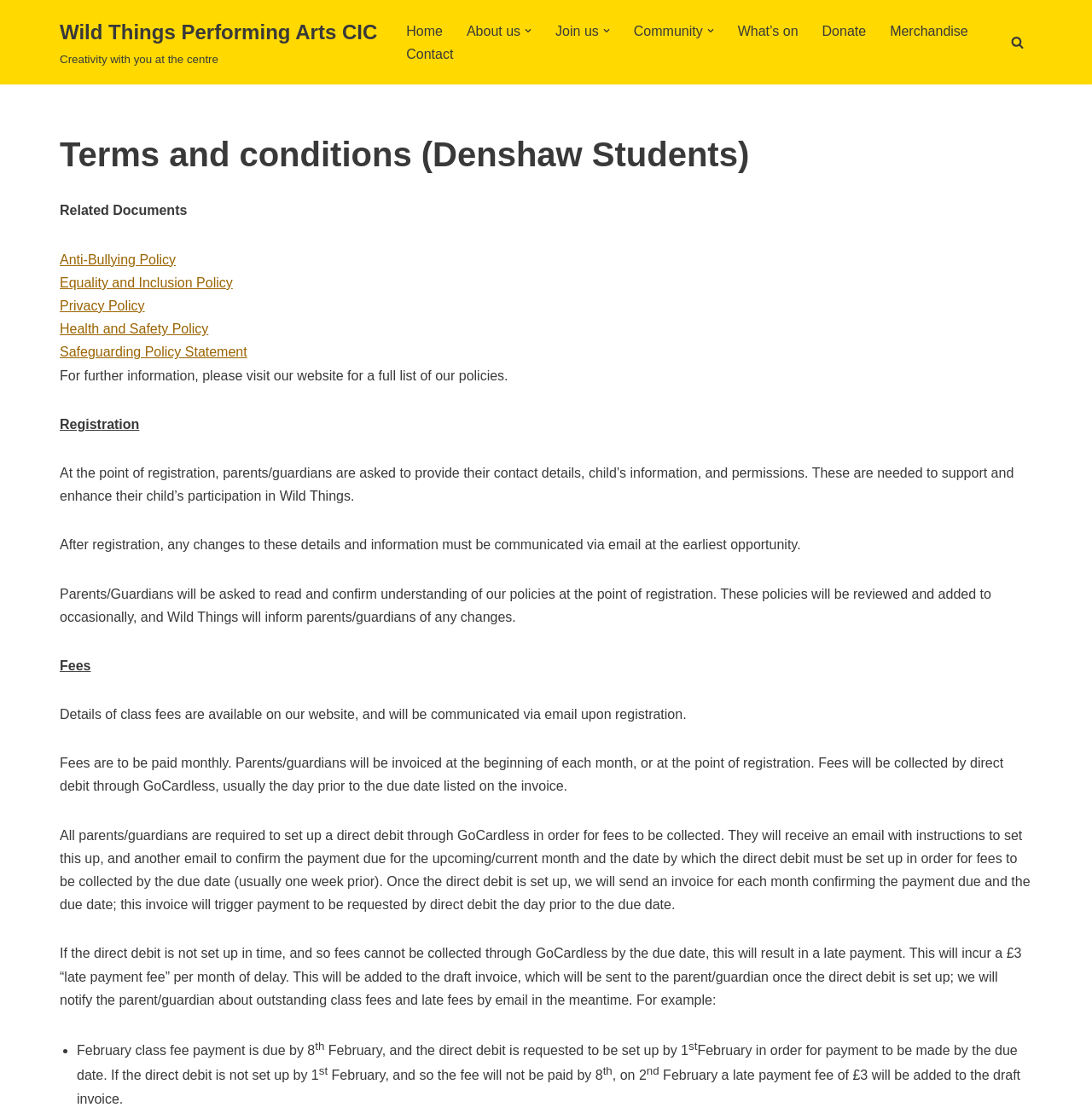Answer the following query with a single word or phrase:
How are fees collected?

By direct debit through GoCardless